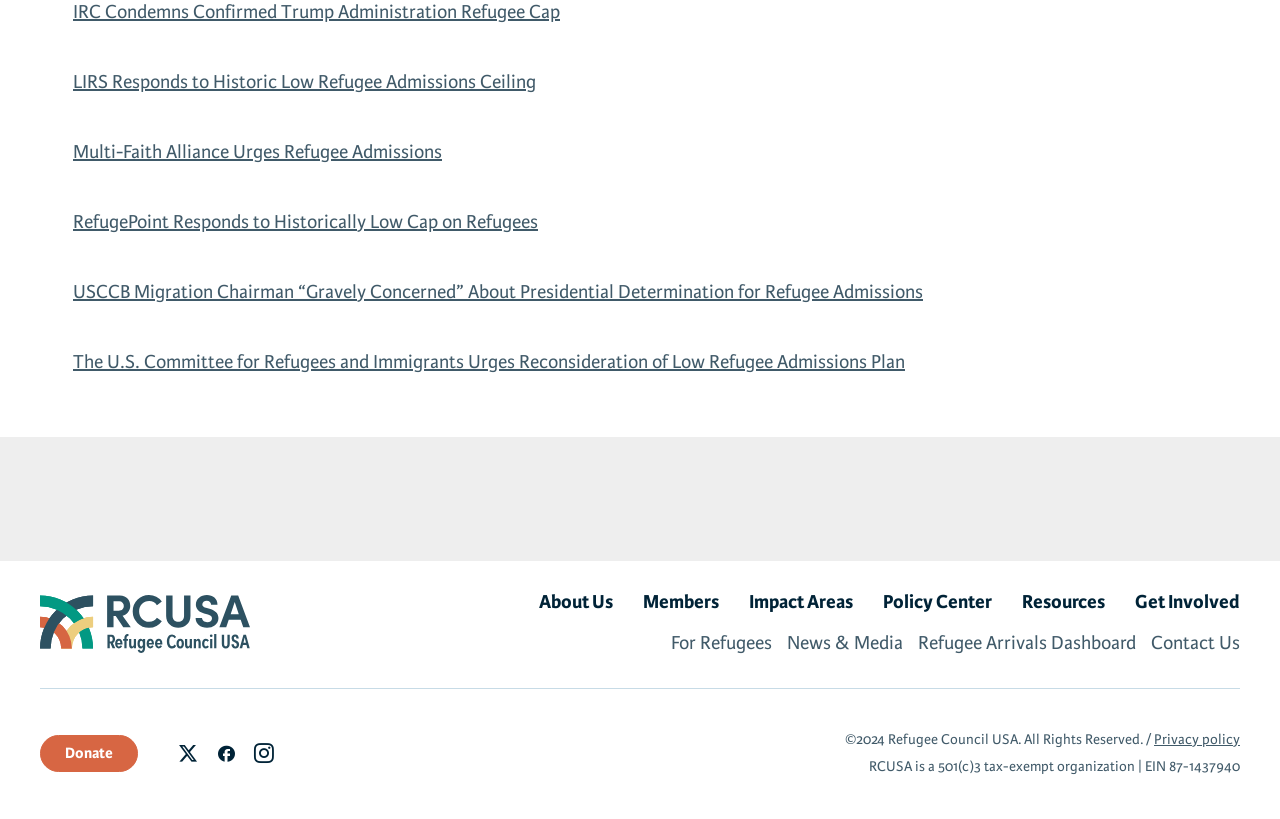Find the bounding box coordinates of the element's region that should be clicked in order to follow the given instruction: "Click Subscribe Now". The coordinates should consist of four float numbers between 0 and 1, i.e., [left, top, right, bottom].

[0.802, 0.582, 0.927, 0.628]